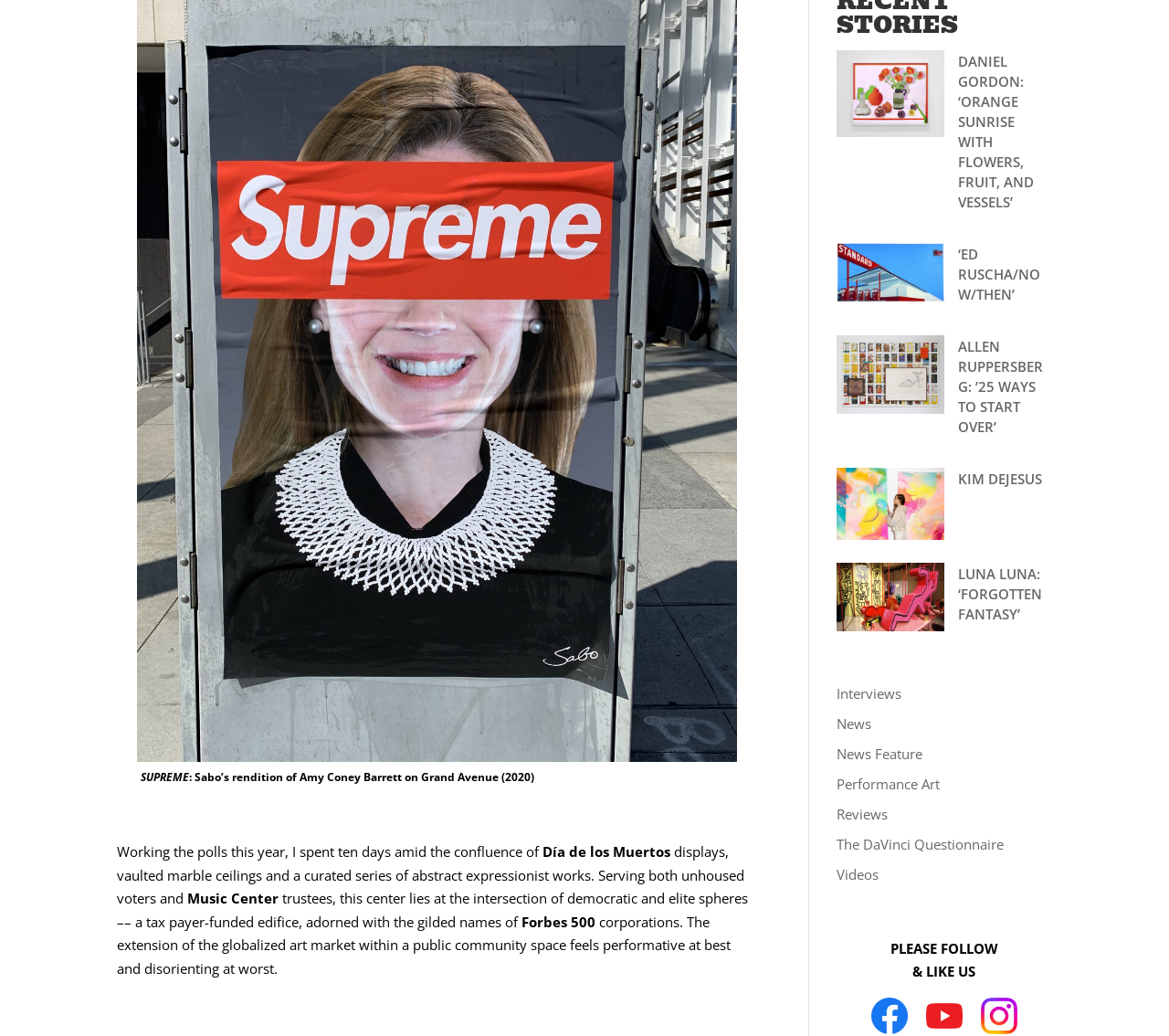Find the bounding box coordinates of the element to click in order to complete this instruction: "Click on the 'DANIEL GORDON: ‘ORANGE SUNRISE WITH FLOWERS, FRUIT, AND VESSELS’’ link". The bounding box coordinates must be four float numbers between 0 and 1, denoted as [left, top, right, bottom].

[0.819, 0.05, 0.884, 0.204]